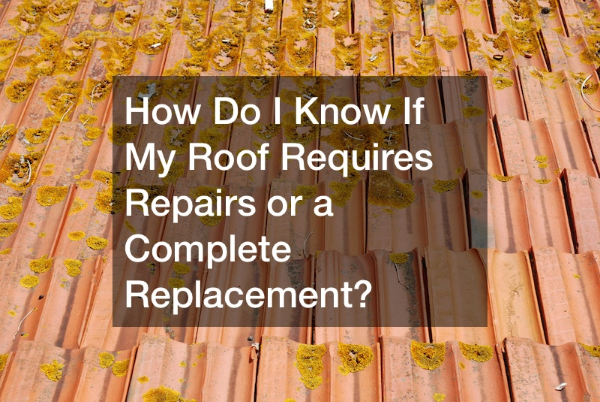Is there moss on the roof?
Give a single word or phrase as your answer by examining the image.

Yes